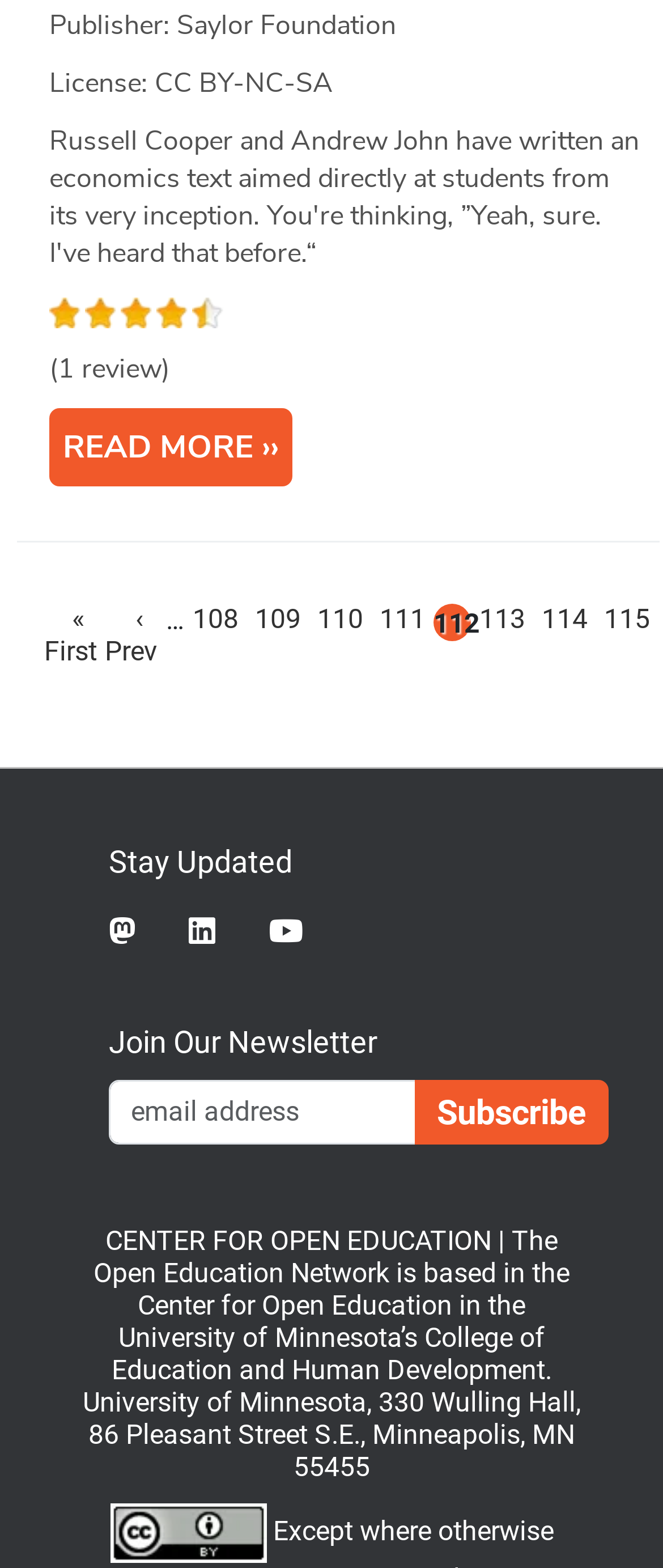Identify the bounding box coordinates of the element to click to follow this instruction: 'Click the 'Subscribe' button'. Ensure the coordinates are four float values between 0 and 1, provided as [left, top, right, bottom].

[0.626, 0.688, 0.918, 0.73]